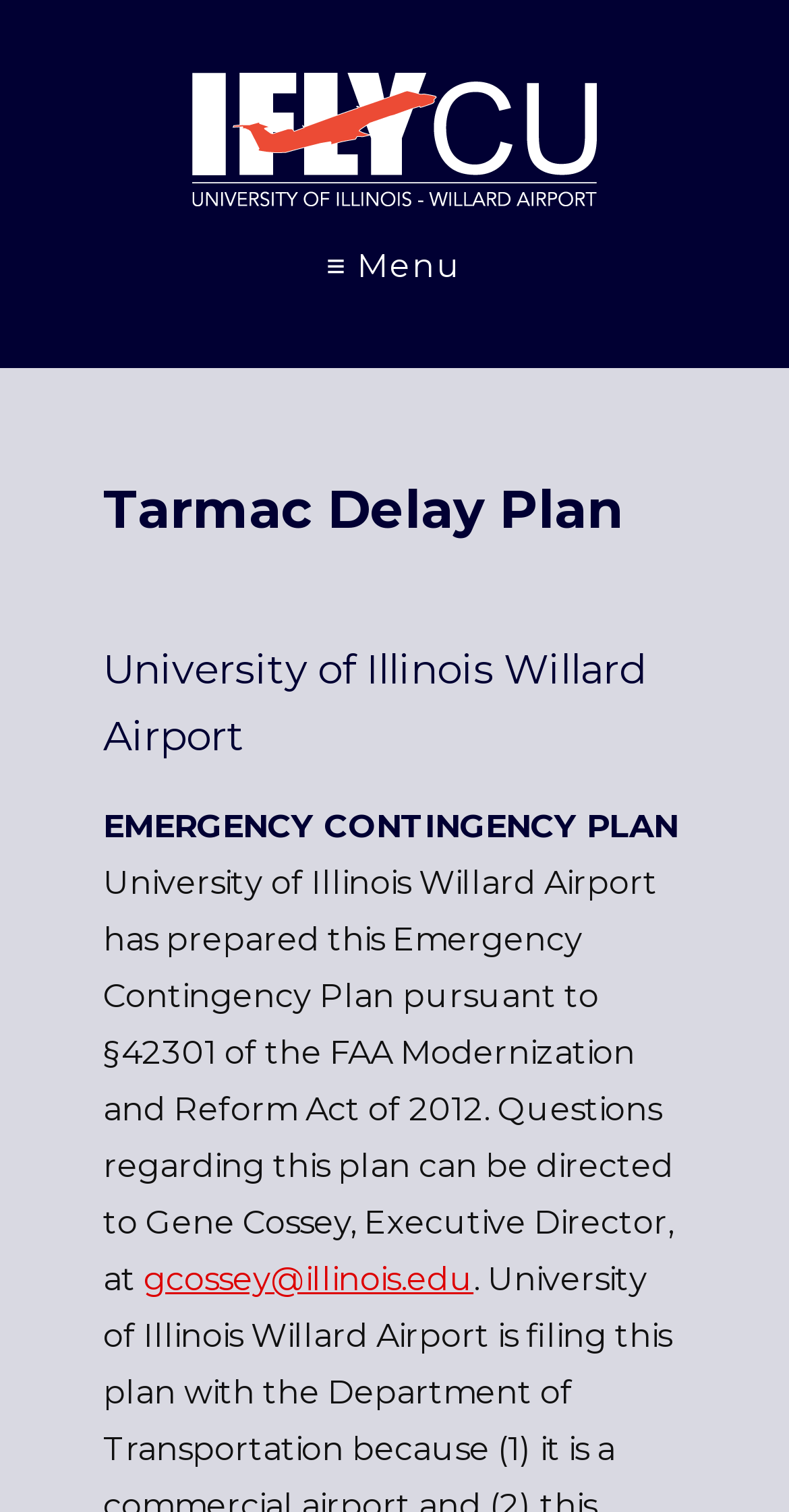What is the purpose of the Emergency Contingency Plan?
Please utilize the information in the image to give a detailed response to the question.

The purpose of the Emergency Contingency Plan can be inferred from the text 'University of Illinois Willard Airport has prepared this Emergency Contingency Plan pursuant to §42301 of the FAA Modernization and Reform Act of 2012.' which indicates that the plan is prepared to comply with the FAA Act.